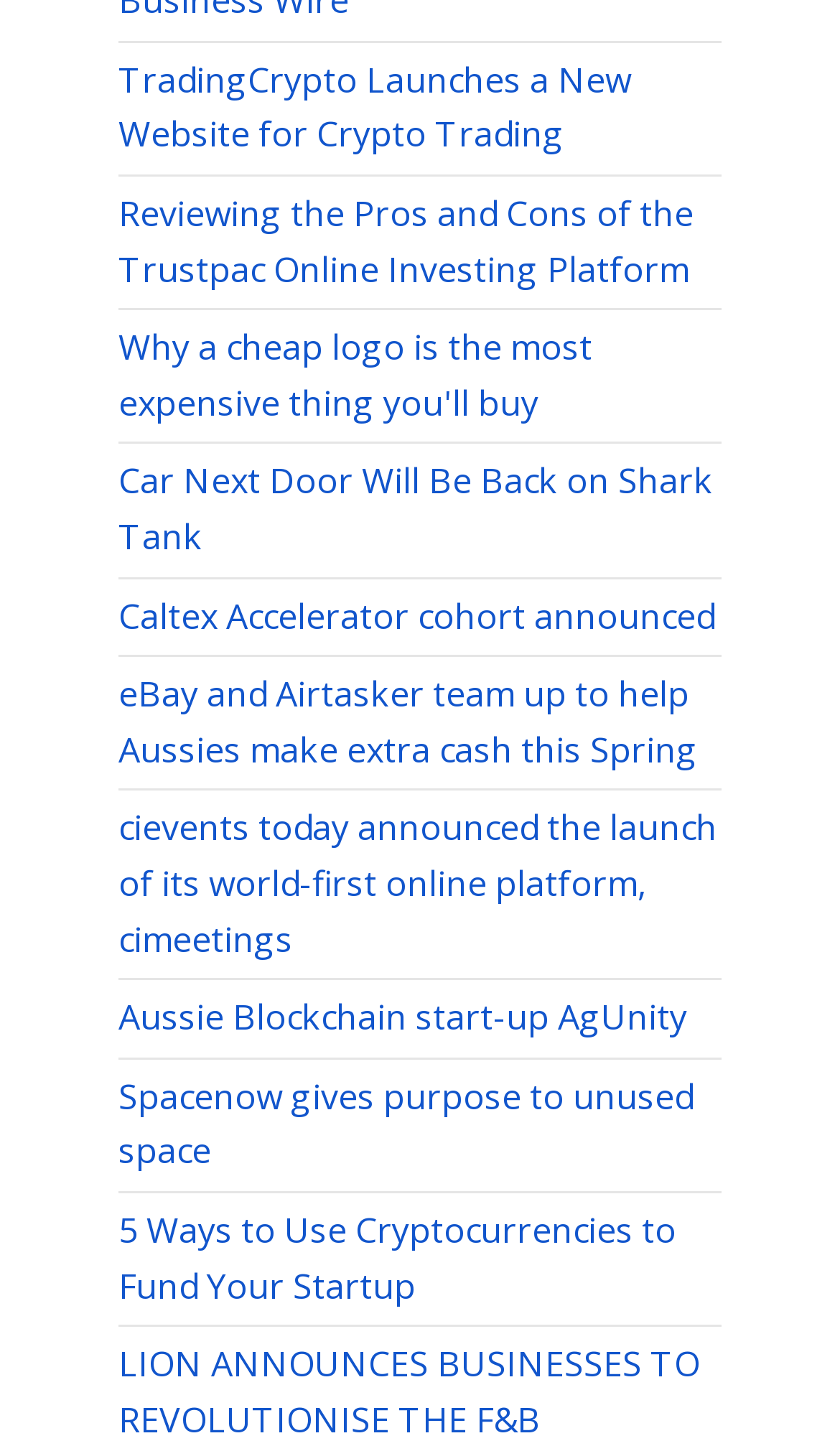What is the topic of the first link?
Look at the screenshot and provide an in-depth answer.

The first link on the webpage has the text 'TradingCrypto Launches a New Website for Crypto Trading', so the topic of the first link is Crypto Trading.